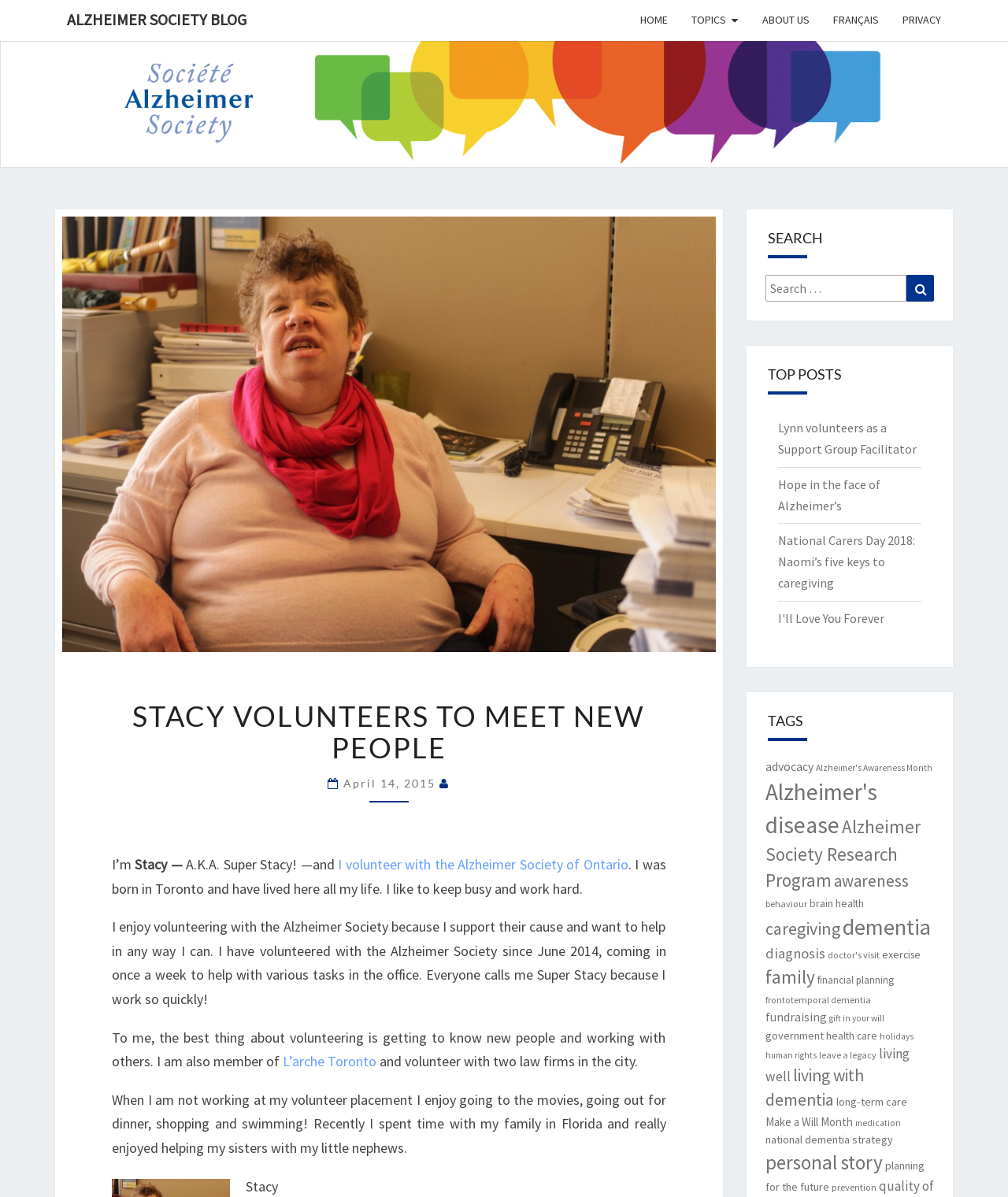Find the bounding box of the web element that fits this description: "behaviour".

[0.759, 0.75, 0.8, 0.76]